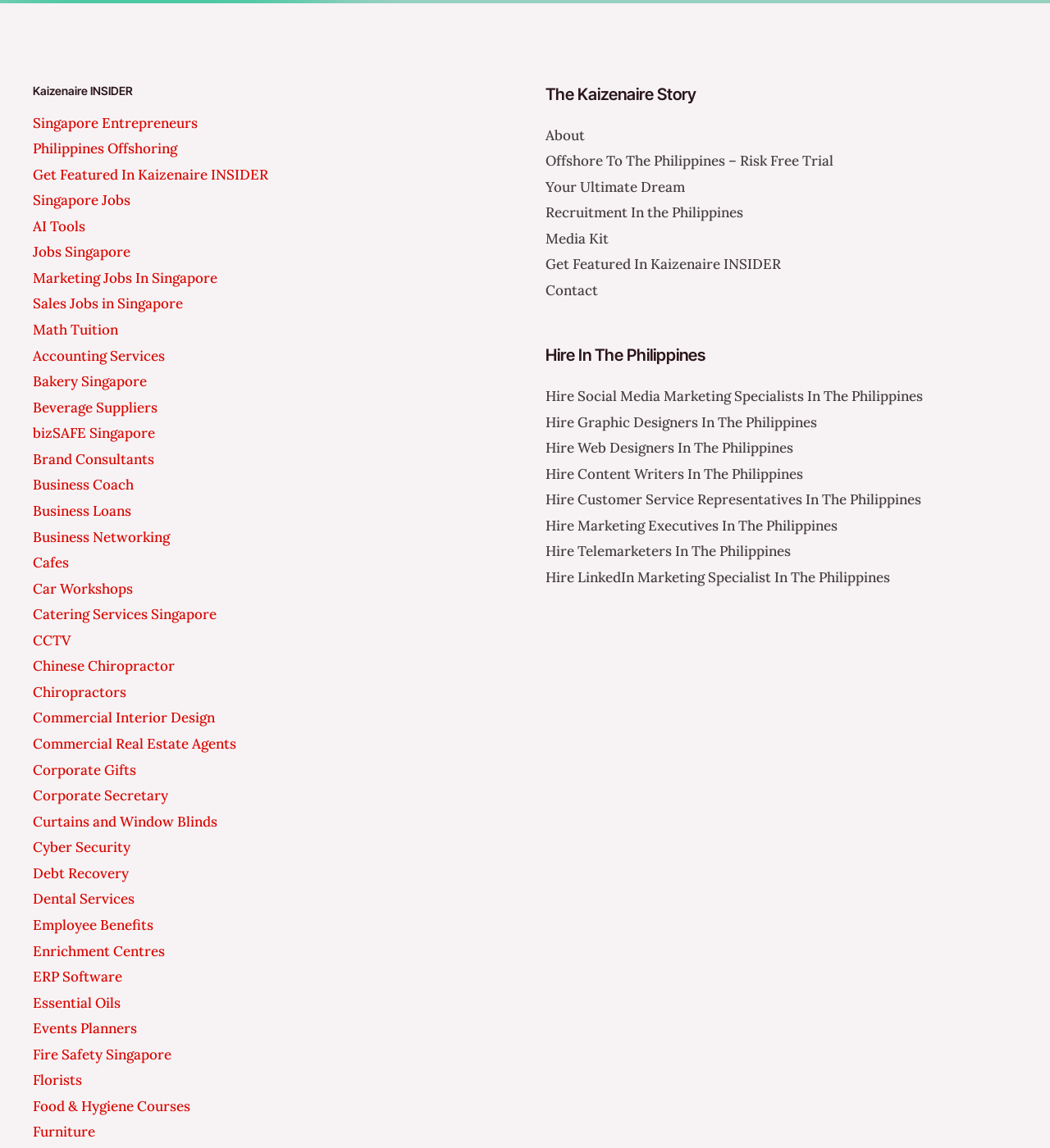Can you identify the bounding box coordinates of the clickable region needed to carry out this instruction: 'Call the phone number'? The coordinates should be four float numbers within the range of 0 to 1, stated as [left, top, right, bottom].

None